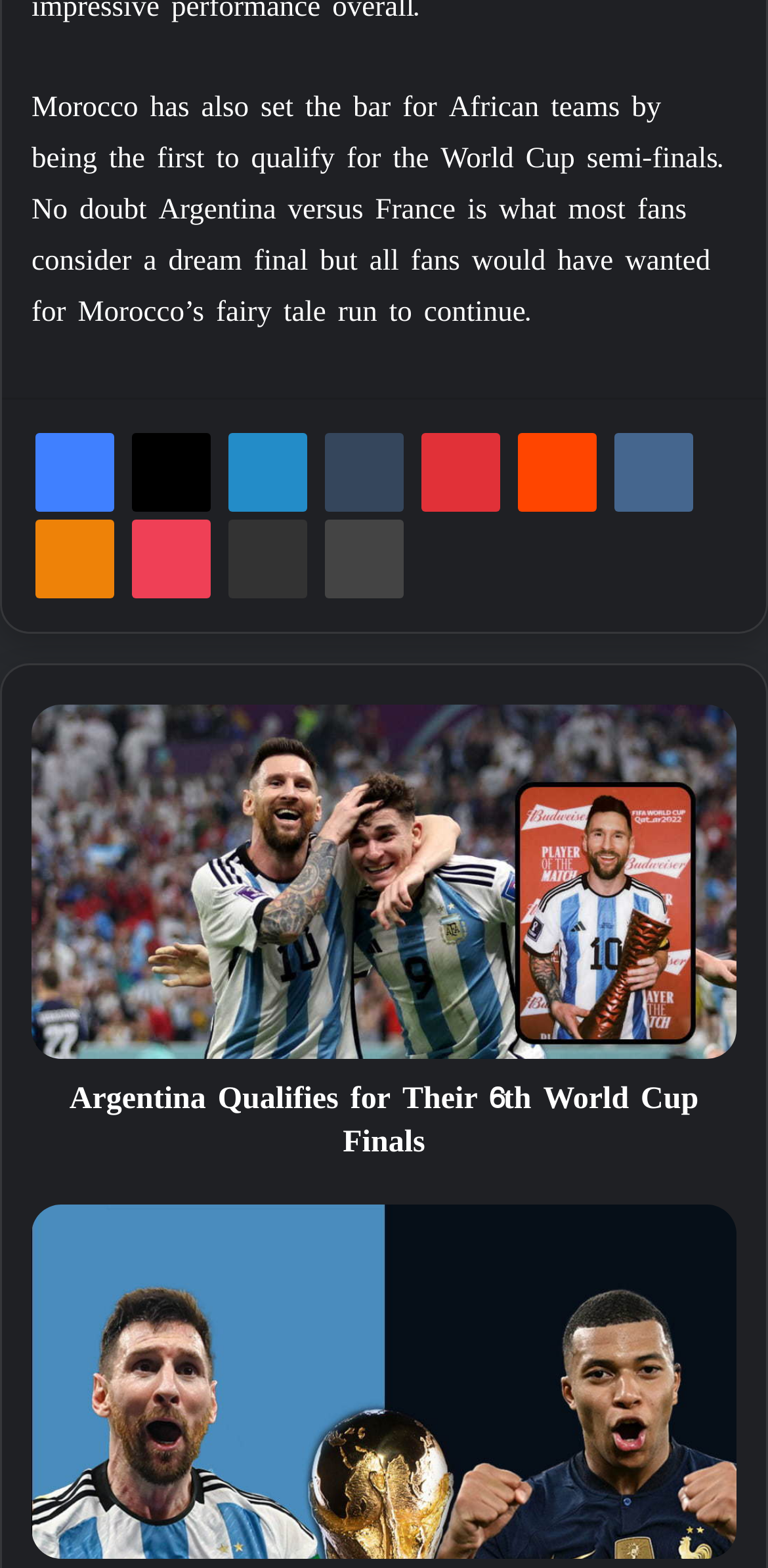Determine the bounding box coordinates of the region I should click to achieve the following instruction: "Read Argentina Qualifies for Their 6th World Cup Finals". Ensure the bounding box coordinates are four float numbers between 0 and 1, i.e., [left, top, right, bottom].

[0.041, 0.675, 0.959, 0.742]